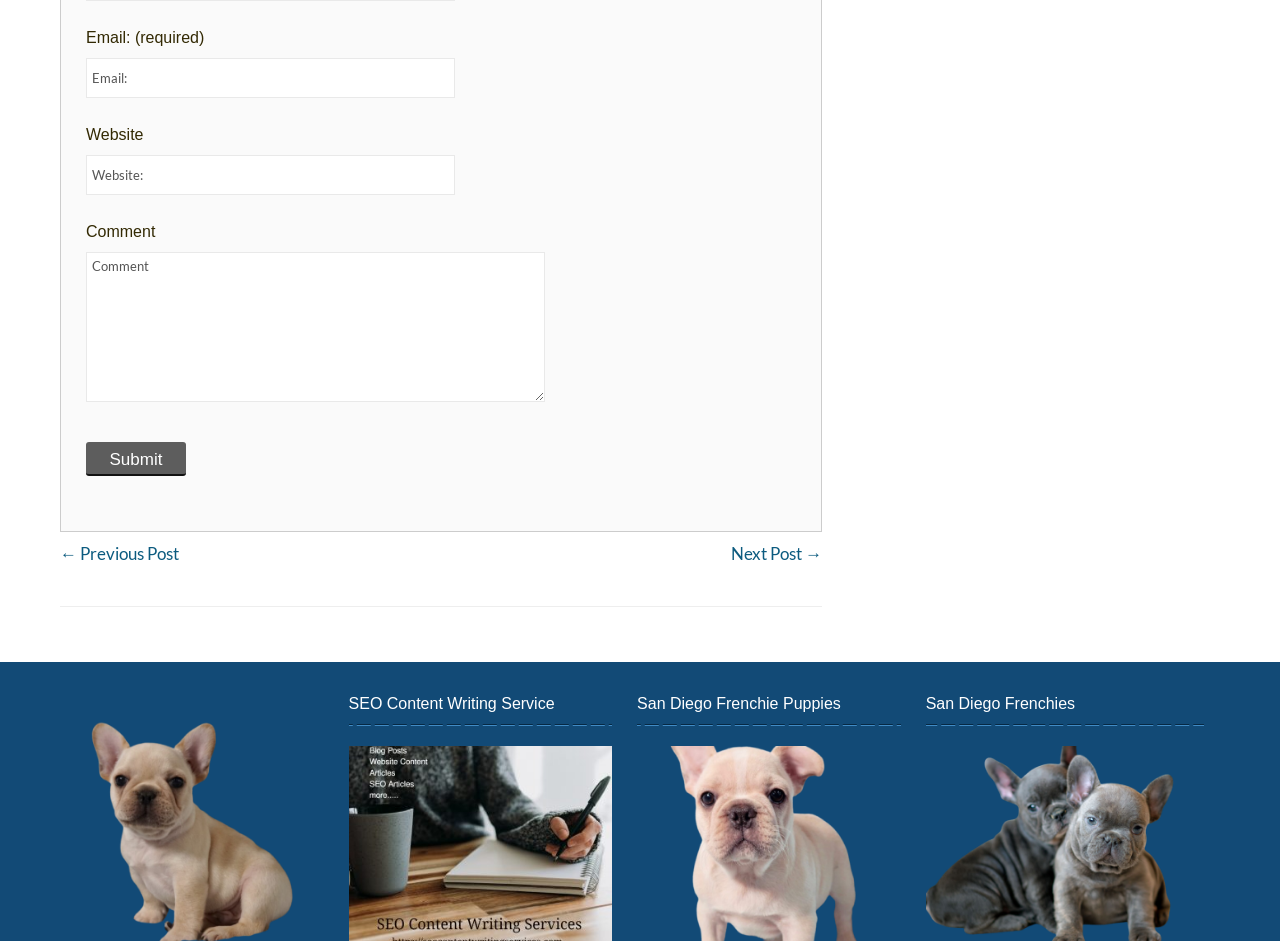Indicate the bounding box coordinates of the element that needs to be clicked to satisfy the following instruction: "Read the post '10 Easy Swaps to Save the Planet'". The coordinates should be four float numbers between 0 and 1, i.e., [left, top, right, bottom].

None